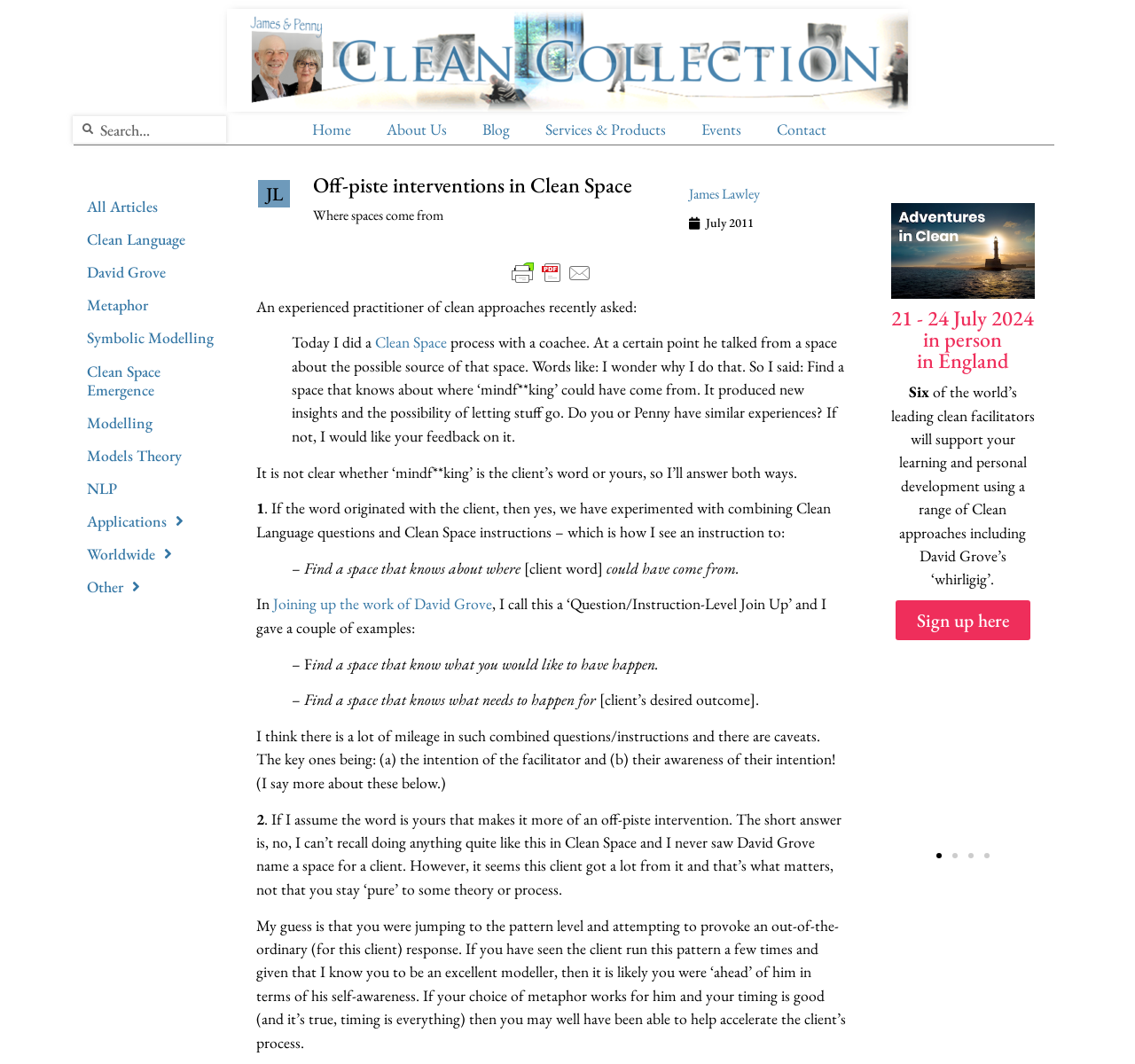What is the name of the banner at the top of the page?
By examining the image, provide a one-word or phrase answer.

Penny & James' Clean Collection